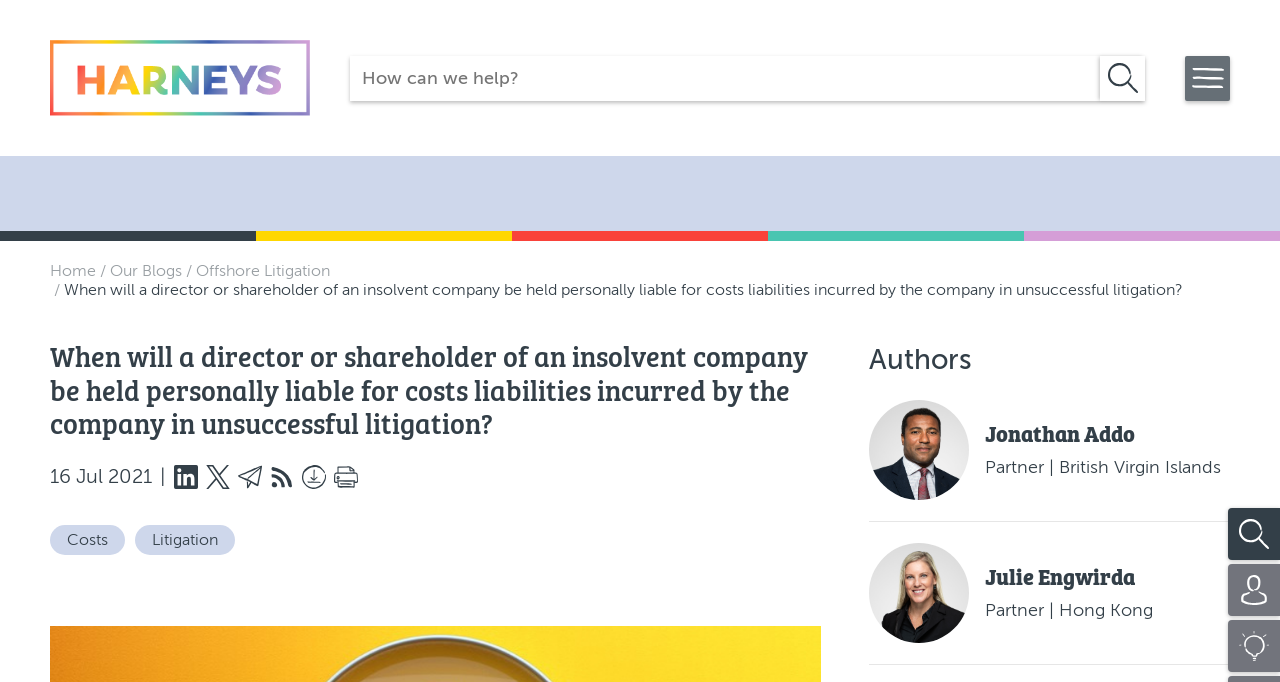Please find the bounding box coordinates of the element that you should click to achieve the following instruction: "Read the book description". The coordinates should be presented as four float numbers between 0 and 1: [left, top, right, bottom].

None